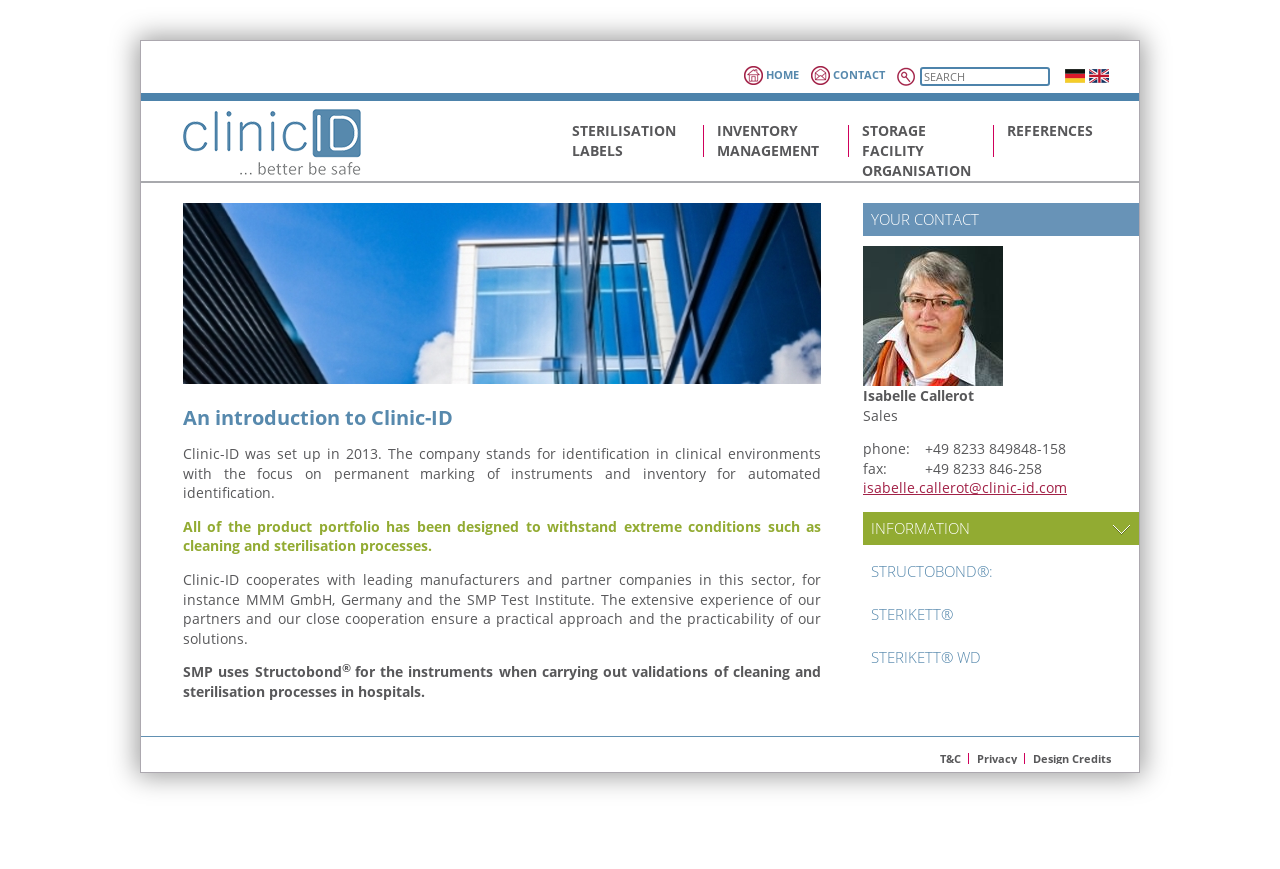Find the bounding box coordinates for the area you need to click to carry out the instruction: "switch to Deutsch". The coordinates should be four float numbers between 0 and 1, indicated as [left, top, right, bottom].

[0.832, 0.075, 0.848, 0.097]